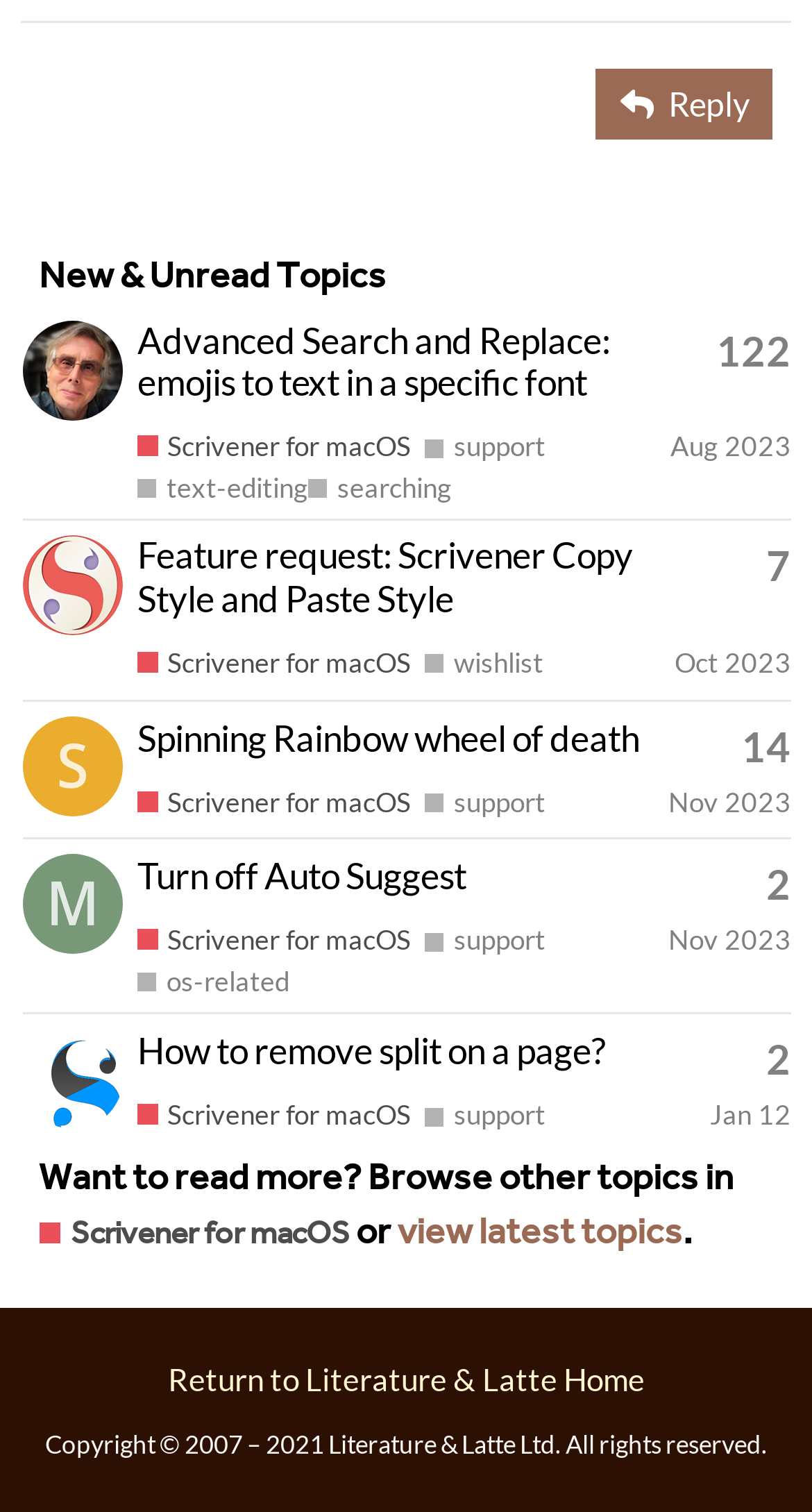Using the image as a reference, answer the following question in as much detail as possible:
How many topics are listed?

I counted the number of gridcell elements inside the table element, which represents each topic listed on the webpage.